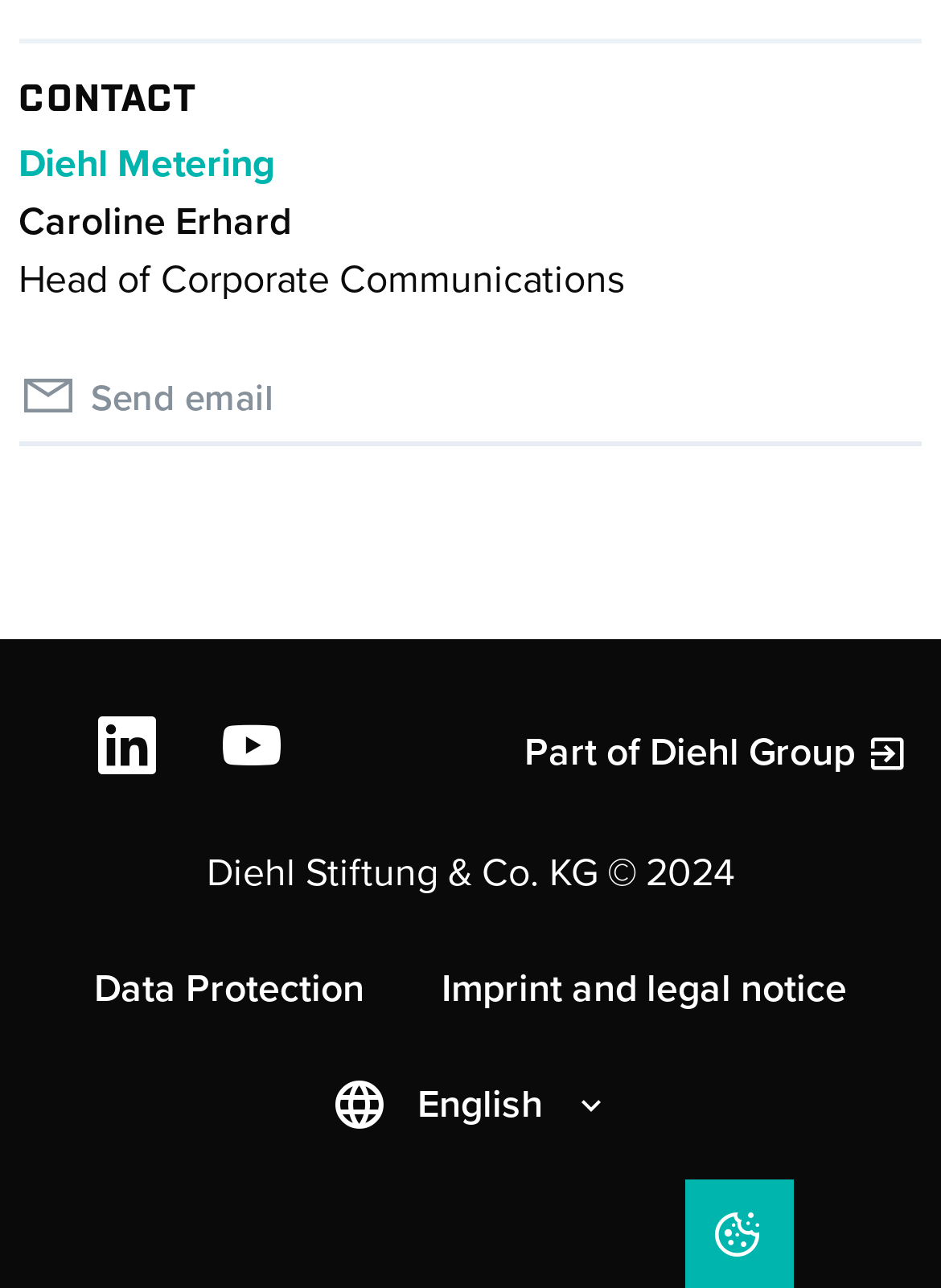Find the bounding box of the UI element described as follows: "Imprint and legal notice".

[0.469, 0.746, 0.9, 0.791]